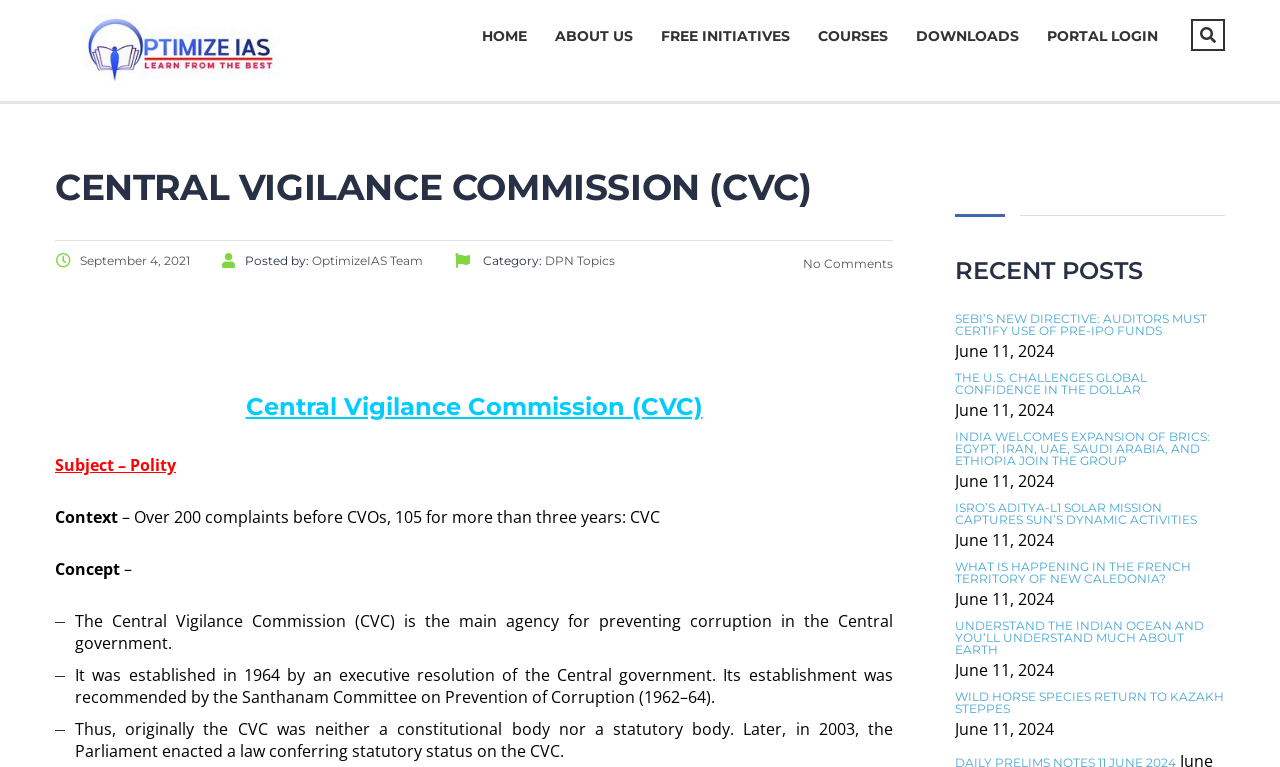Please find the bounding box coordinates of the element that you should click to achieve the following instruction: "Click on the SEBI’S NEW DIRECTIVE: AUDITORS MUST CERTIFY USE OF PRE-IPO FUNDS link". The coordinates should be presented as four float numbers between 0 and 1: [left, top, right, bottom].

[0.746, 0.408, 0.957, 0.439]